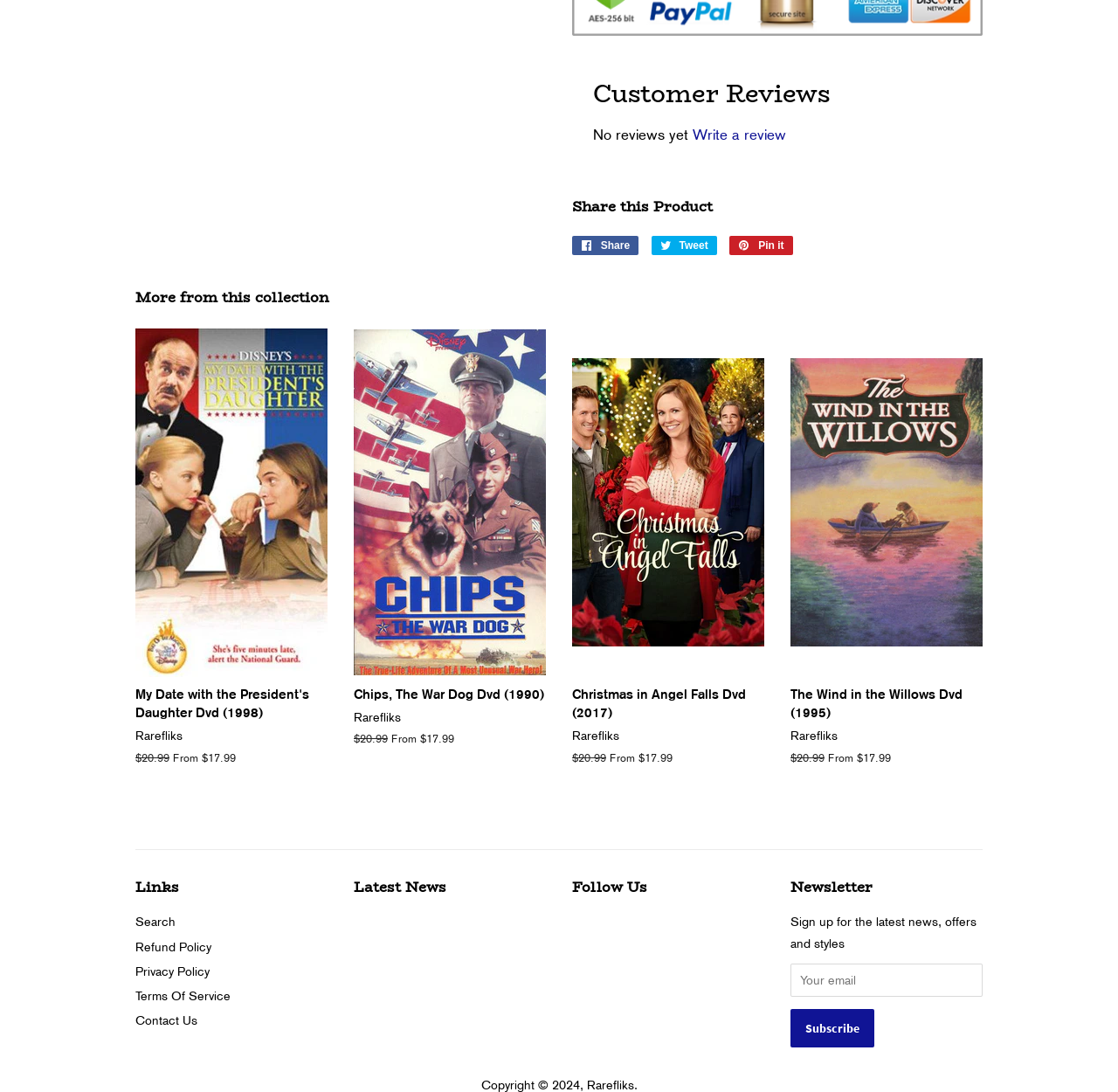Please find the bounding box coordinates of the element that needs to be clicked to perform the following instruction: "Write a review". The bounding box coordinates should be four float numbers between 0 and 1, represented as [left, top, right, bottom].

[0.62, 0.115, 0.703, 0.131]